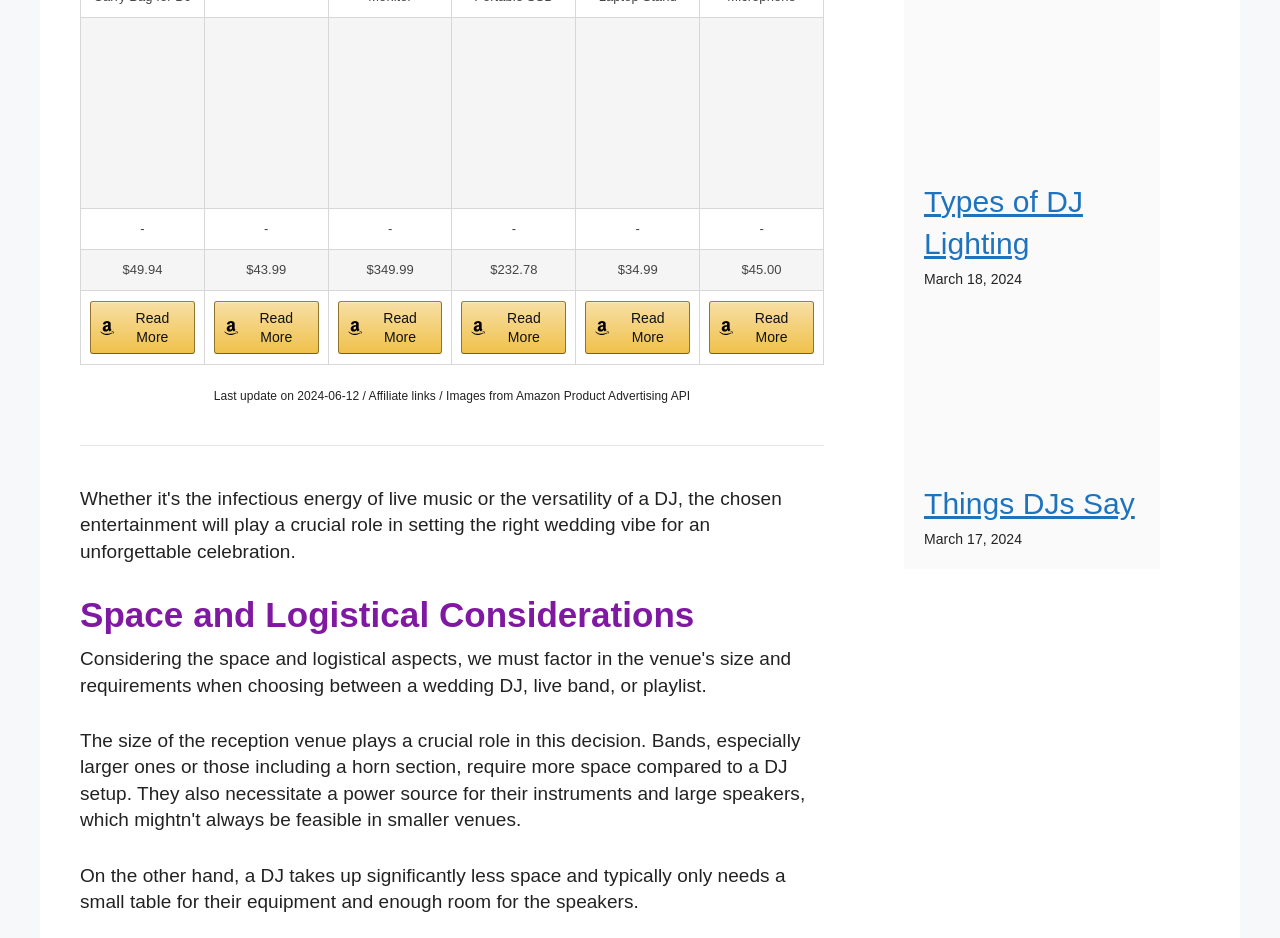Please predict the bounding box coordinates of the element's region where a click is necessary to complete the following instruction: "Explore DJ lighting options". The coordinates should be represented by four float numbers between 0 and 1, i.e., [left, top, right, bottom].

[0.722, 0.082, 0.891, 0.104]